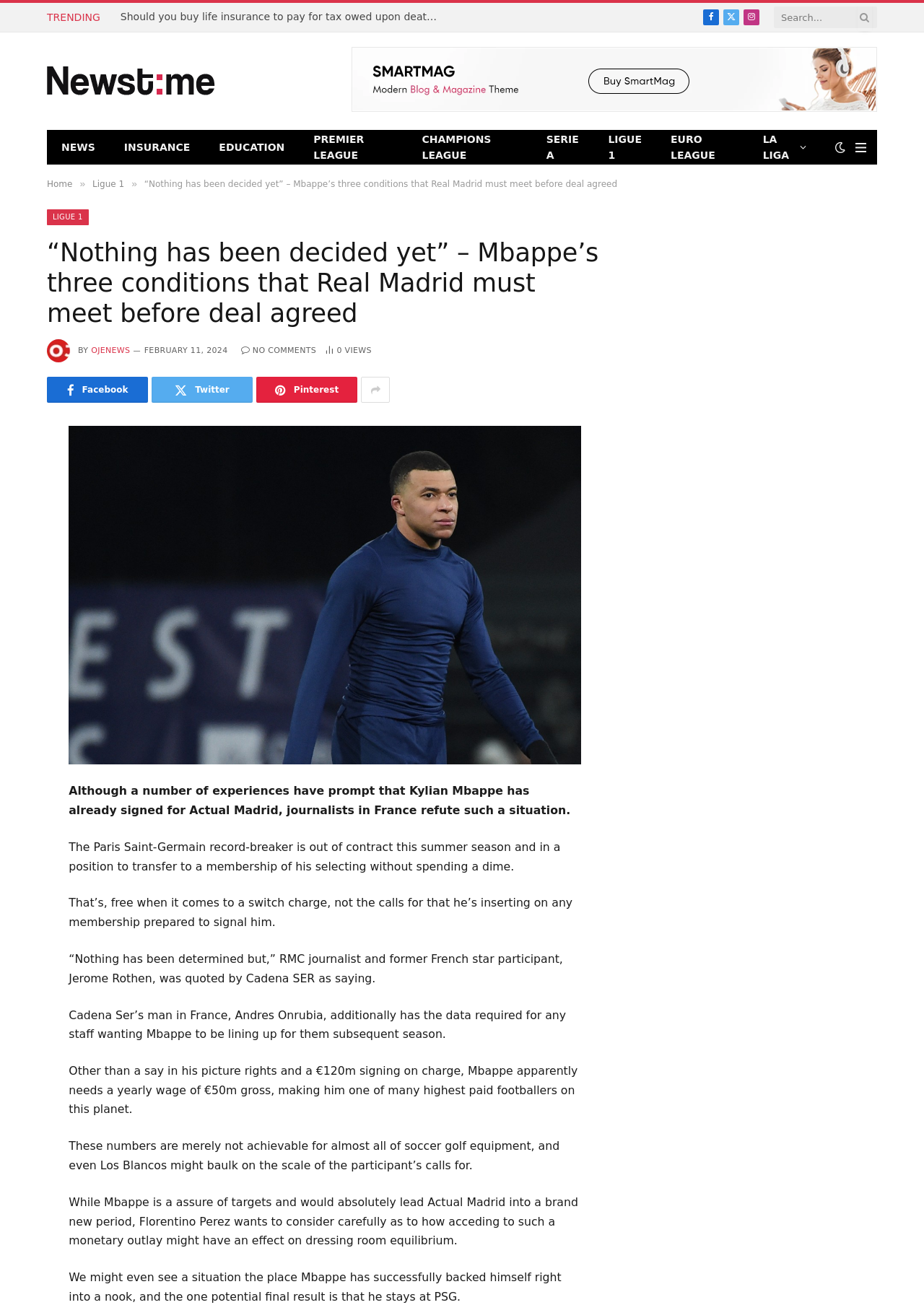Use a single word or phrase to answer the question: 
What is the required yearly salary of Kylian Mbappe?

€50m gross